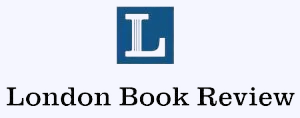What type of font is used for the full name?
Look at the image and respond with a one-word or short-phrase answer.

Serif